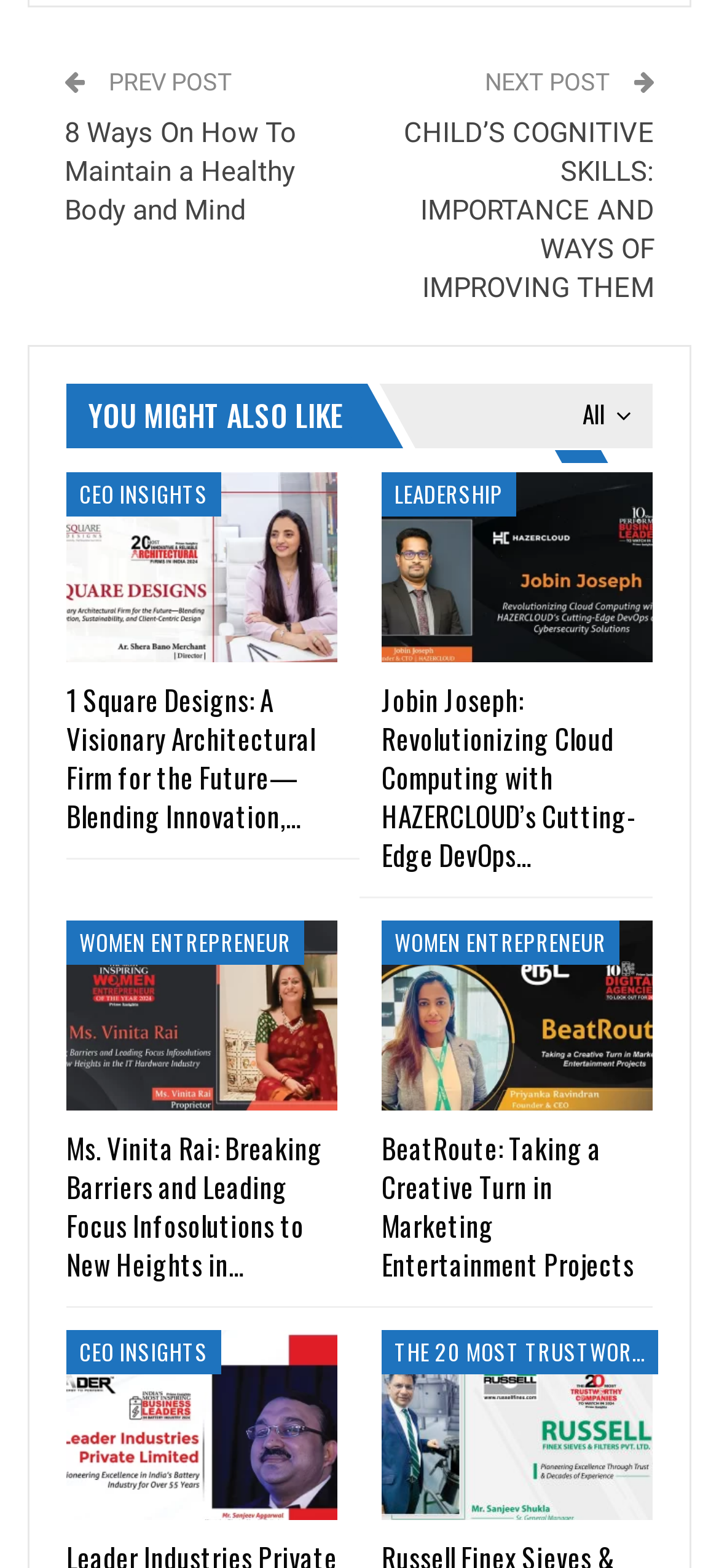Highlight the bounding box coordinates of the region I should click on to meet the following instruction: "Learn about Women Entrepreneurs".

[0.092, 0.587, 0.423, 0.616]